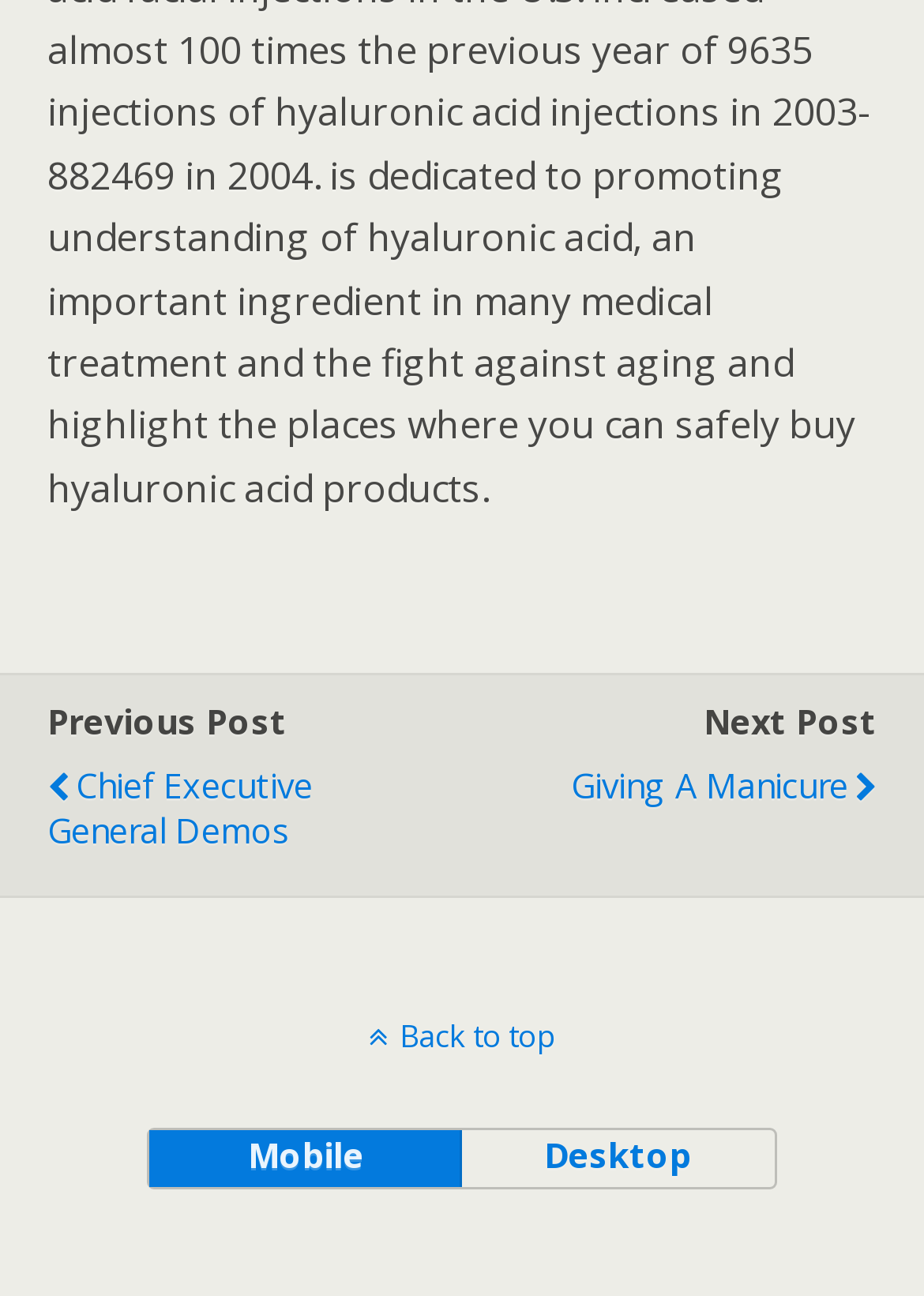Provide the bounding box coordinates for the specified HTML element described in this description: "mobile". The coordinates should be four float numbers ranging from 0 to 1, in the format [left, top, right, bottom].

[0.163, 0.872, 0.5, 0.916]